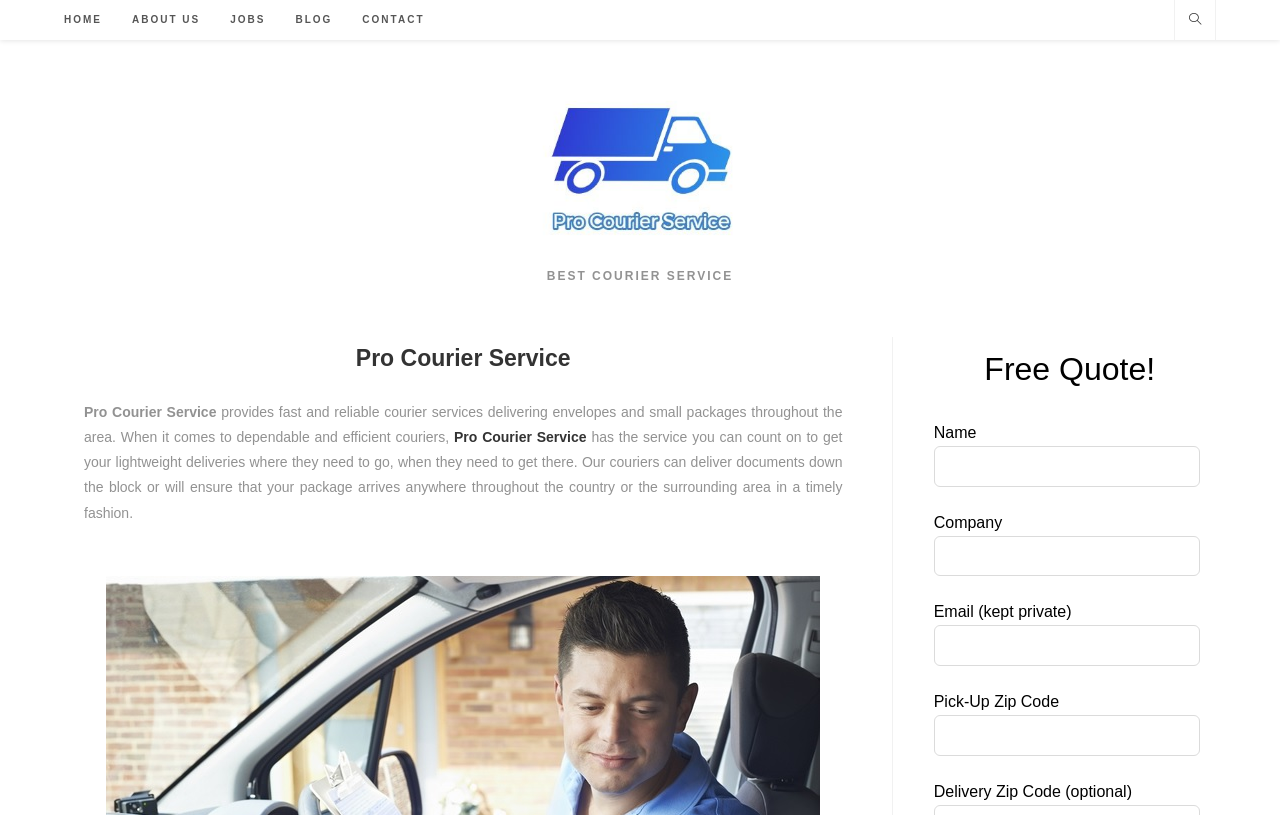What is the range of values for the Pick-Up Zip Code field?
Please use the image to deliver a detailed and complete answer.

The range of values for the Pick-Up Zip Code field can be determined by examining the spinbutton element which has a valuemin of 0 and a valuemax of 100000000.